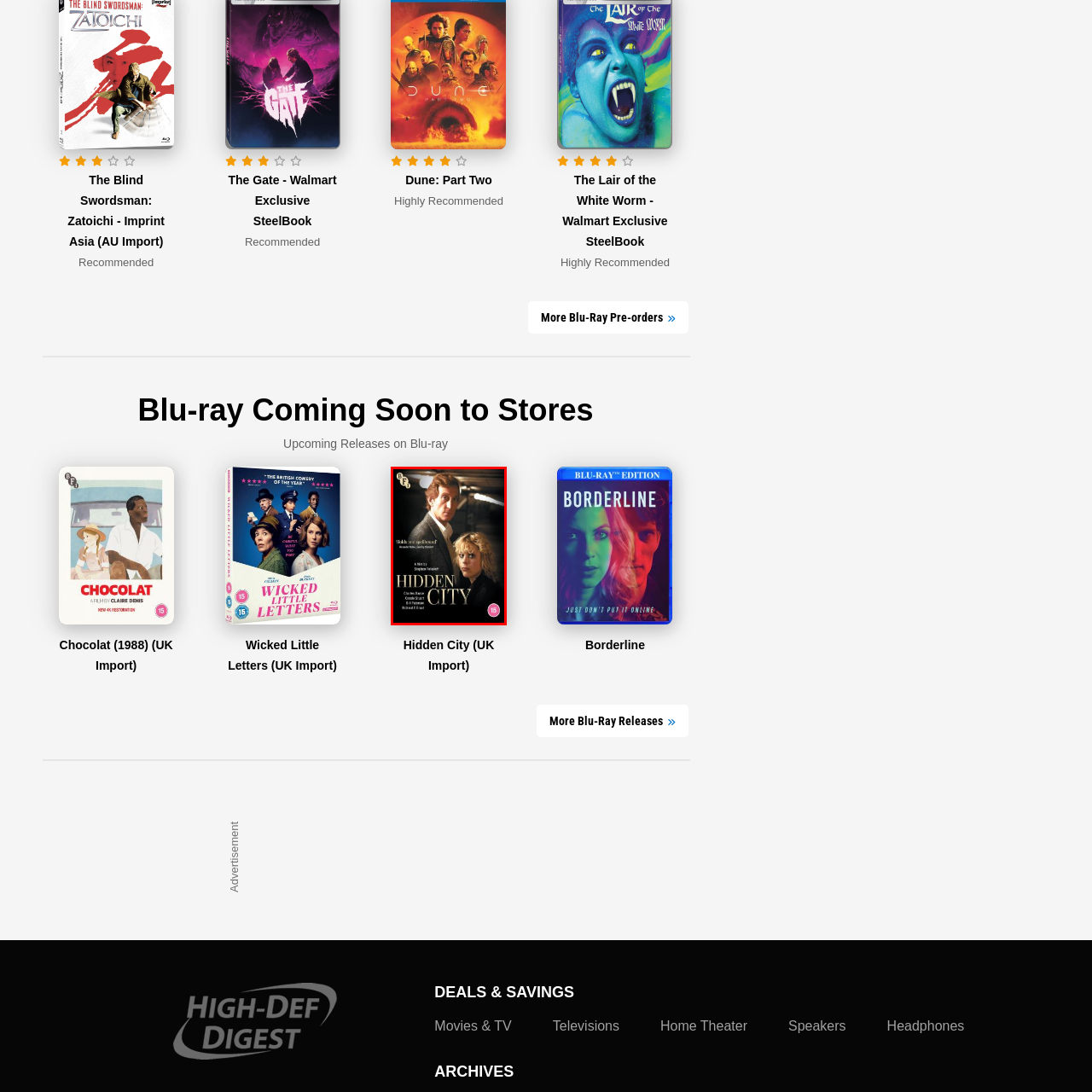Carefully look at the image inside the red box and answer the subsequent question in as much detail as possible, using the information from the image: 
What is the content rating of the film?

The content rating of the film is visible at the bottom of the cover, indicating that it is intended for an older audience.